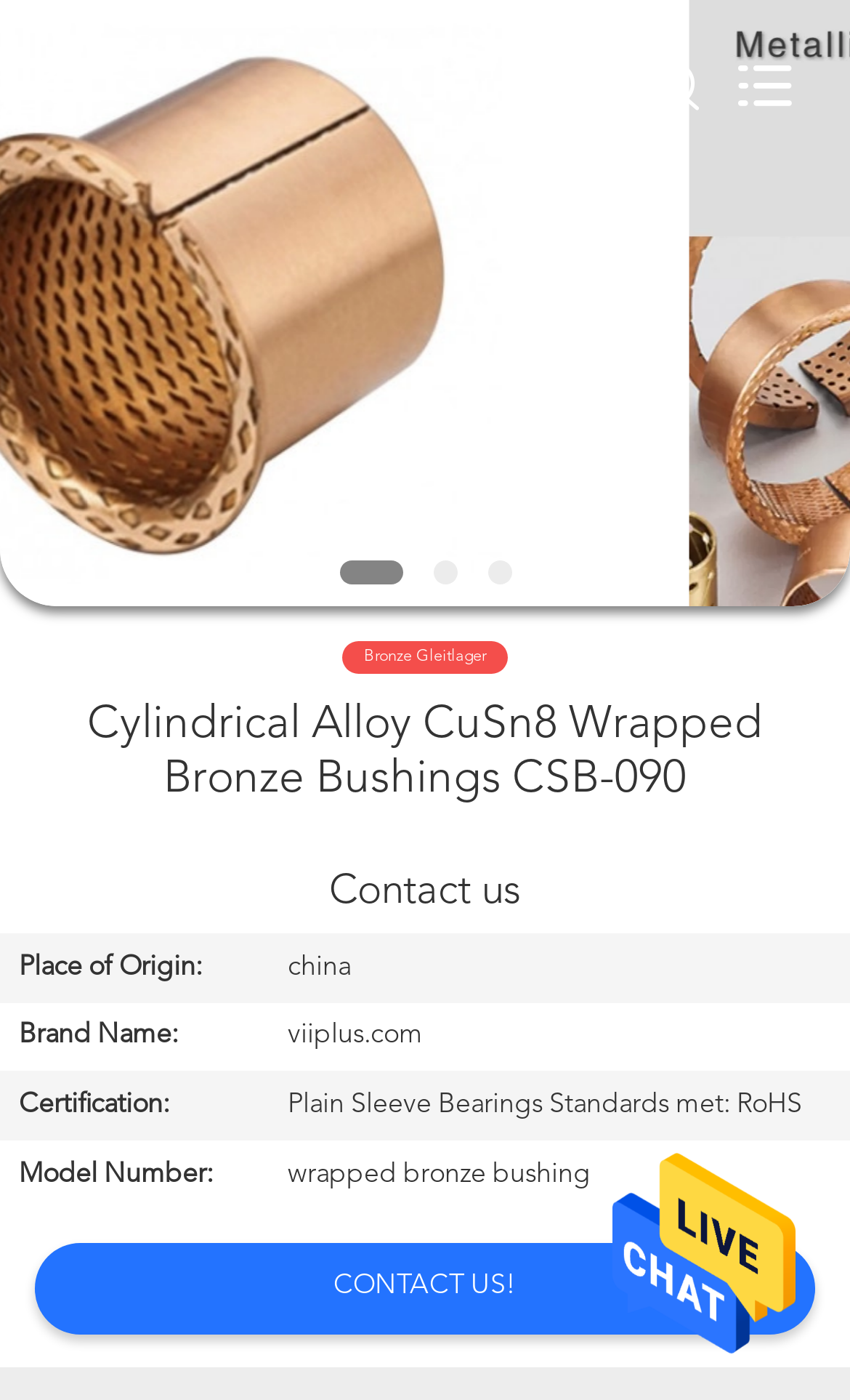Determine the bounding box of the UI element mentioned here: "Quality Control". The coordinates must be in the format [left, top, right, bottom] with values ranging from 0 to 1.

[0.0, 0.654, 0.308, 0.74]